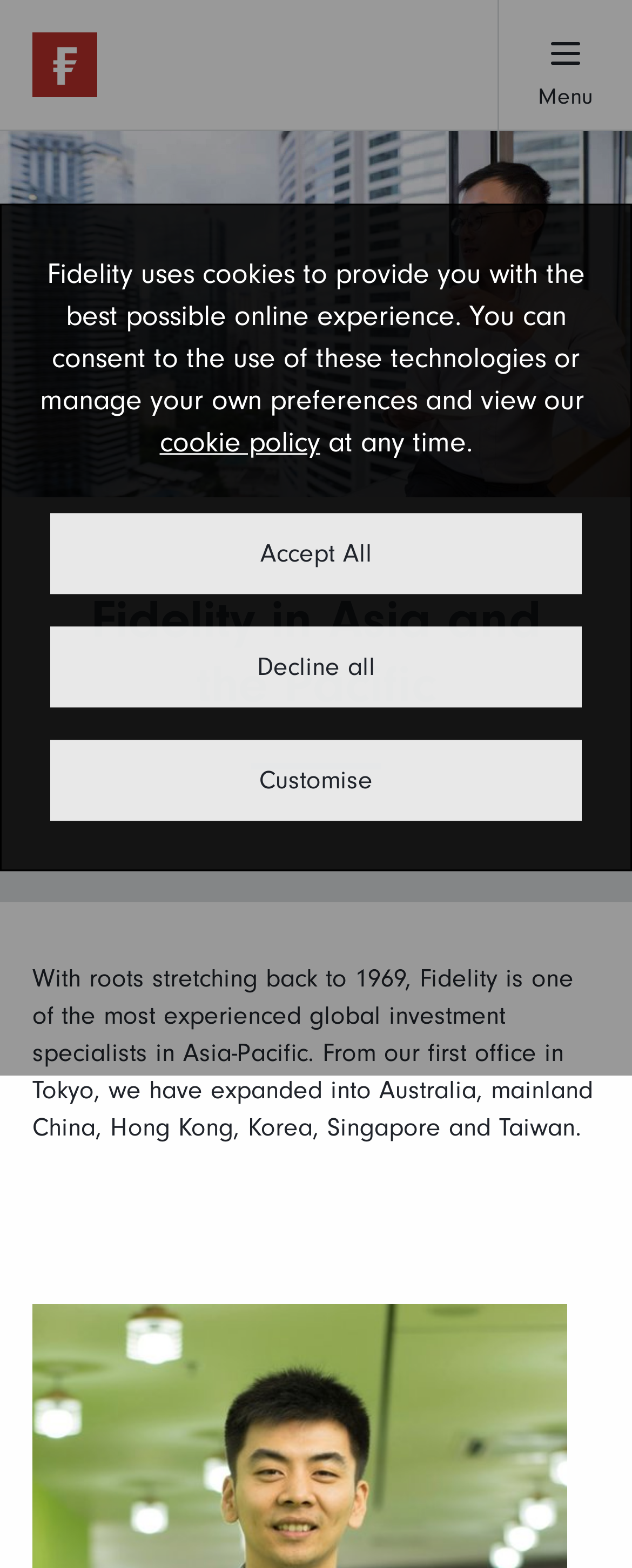What type of careers does Fidelity offer?
Offer a detailed and full explanation in response to the question.

The webpage has links to 'Early careers' and 'Professionals', indicating that Fidelity offers different types of careers for individuals at different stages of their professional lives.